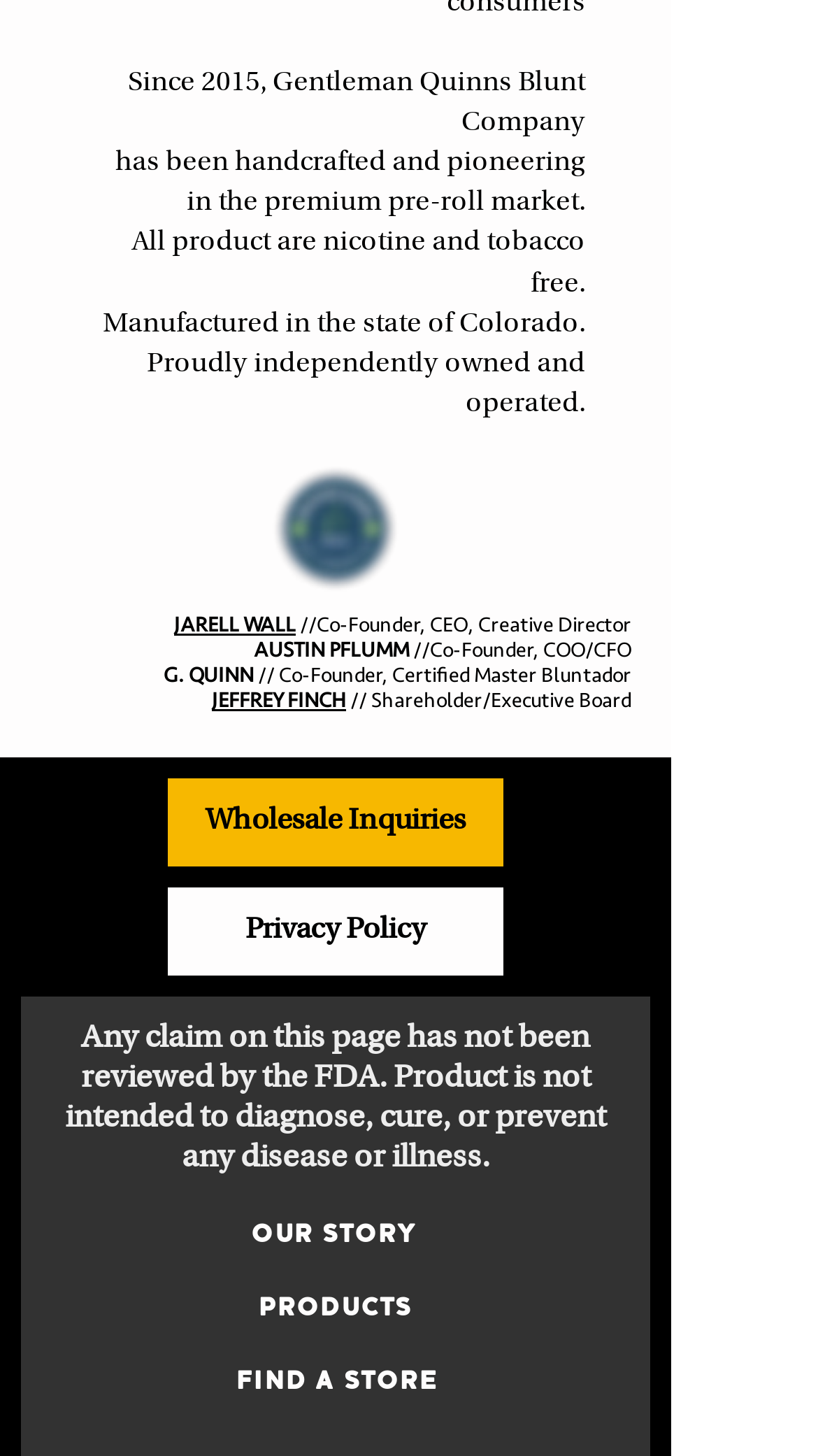What is the occupation of JARELL WALL?
Use the information from the image to give a detailed answer to the question.

According to the text '//Co-Founder, CEO, Creative Director' next to JARELL WALL's name, it can be concluded that JARELL WALL is the Co-Founder, CEO, and Creative Director of the company.